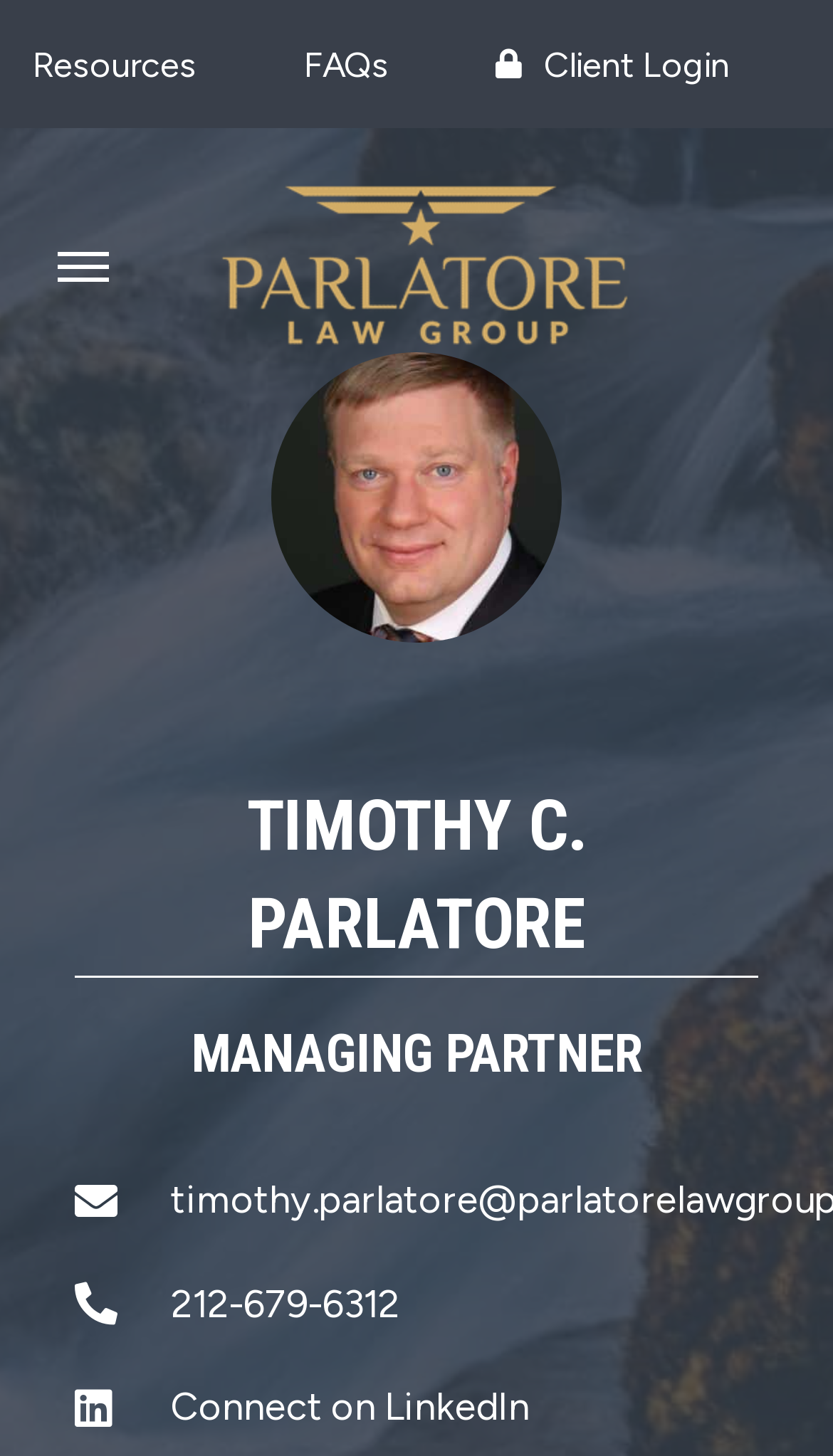Produce an elaborate caption capturing the essence of the webpage.

The webpage is about Timothy Parlatore, the Founder and Managing Partner of Parlatore Law Group. At the top, there are three links: "Resources", "FAQs", and "Client Login", positioned horizontally next to each other. Below these links, there is a logo of Parlatore Law Group, which is centered and takes up a significant portion of the top section.

Below the logo, there is a section dedicated to Timothy Parlatore. On the left, there is a photo of him, and on the right, there are three headings: "TIMOTHY C. PARLATORE", "MANAGING PARTNER", and his contact information, including an email address and phone number. The email address and phone number are positioned below the headings.

At the very bottom, there is a link to connect with Timothy Parlatore on LinkedIn. Overall, the webpage has a simple and clean layout, with a focus on providing essential information about Timothy Parlatore and his law group.